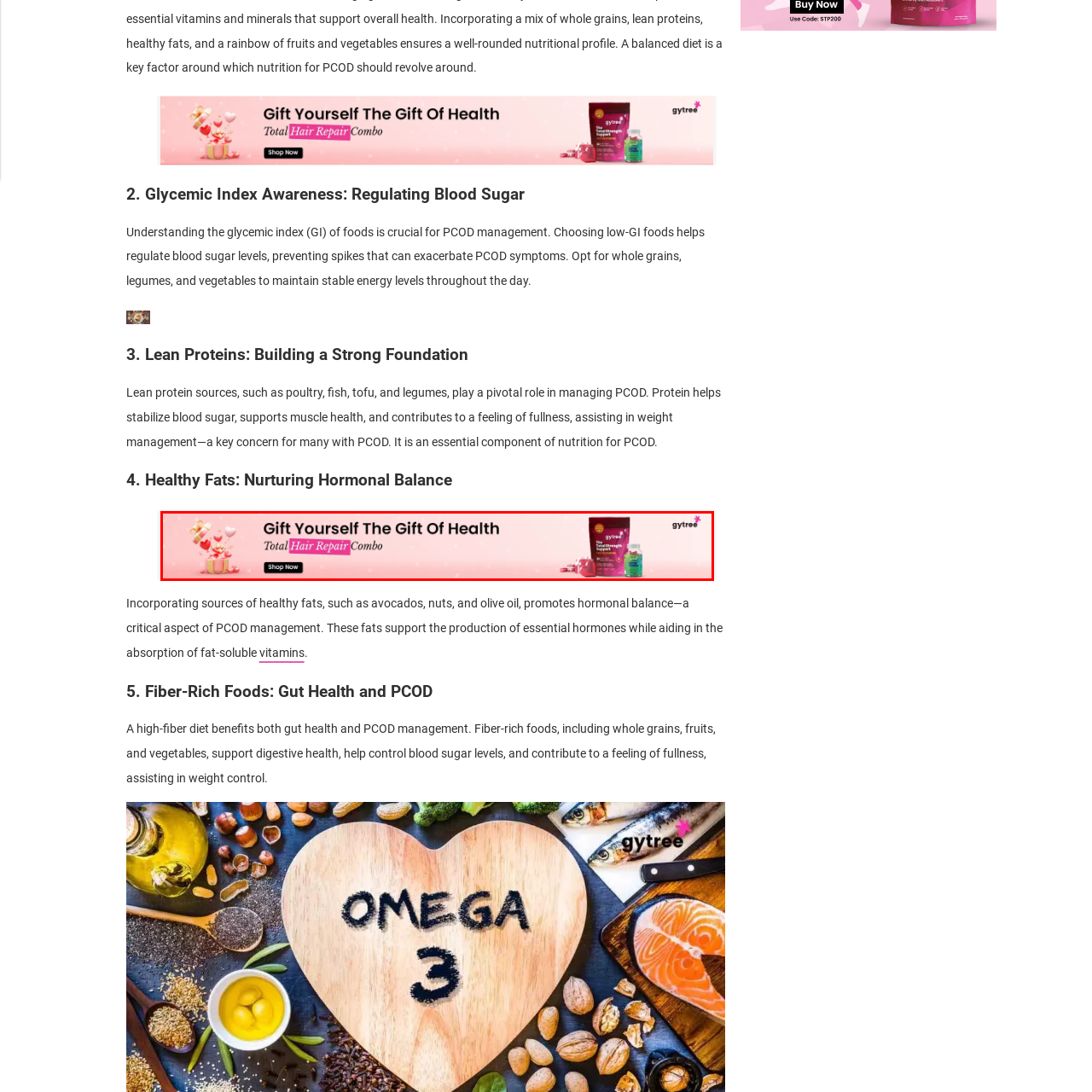What is the tagline of the health and wellness campaign?
Check the image enclosed by the red bounding box and give your answer in one word or a short phrase.

Gift Yourself The Gift Of Health